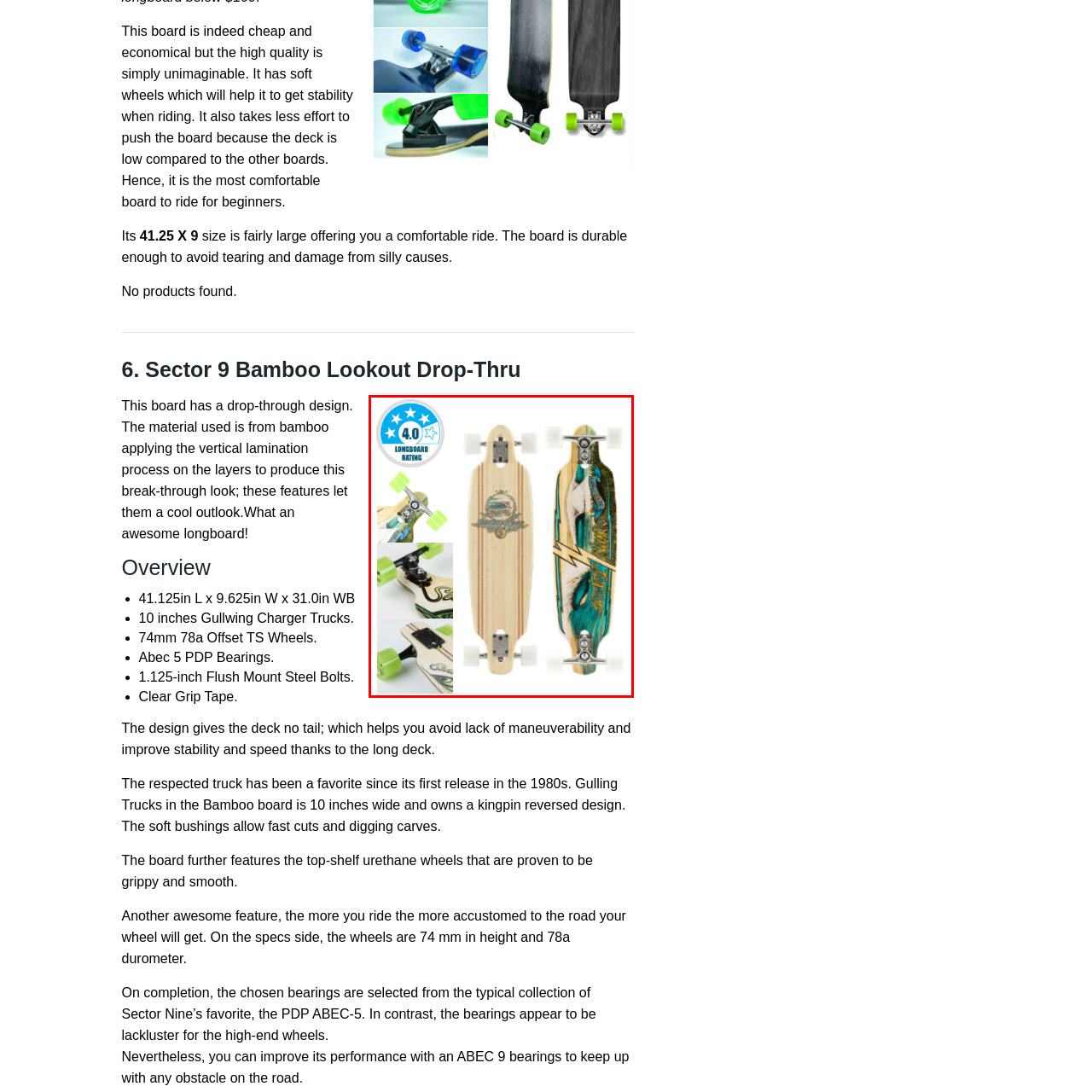Give an in-depth description of the scene depicted in the red-outlined box.

The image showcases the Sector 9 Bamboo Lookout Drop-Thru longboard, notable for its sleek design and vibrant graphics. This longboard features a unique drop-through design, allowing for enhanced stability and ease of pushing, particularly beneficial for beginners. Crafted from bamboo using a vertical lamination process, it not only offers durability but also a striking aesthetic appeal.

Highlighted in the image are the board's soft wheels, which contribute to a smooth ride, making it an excellent choice for both new riders and seasoned enthusiasts. Additionally, the longboard comes equipped with Gullwing Charger trucks, known for their 10-inch width, allowing for nimble maneuverability and precise turning. The specificity of the measurements—41.25 inches in length and 9 inches in width—ensures a comfortable riding experience.

With wheels measuring 74mm in height and a durometer of 78a, the longboard promises both grip and smoothness on various surfaces. The detailed craftsmanship also includes ABEC 5 PDP bearings, aimed at delivering a reliable performance on rides. Overall, the Sector 9 Bamboo Lookout Drop-Thru stands out as an attractive and functional longboard, merging style, comfort, and performance seamlessly.